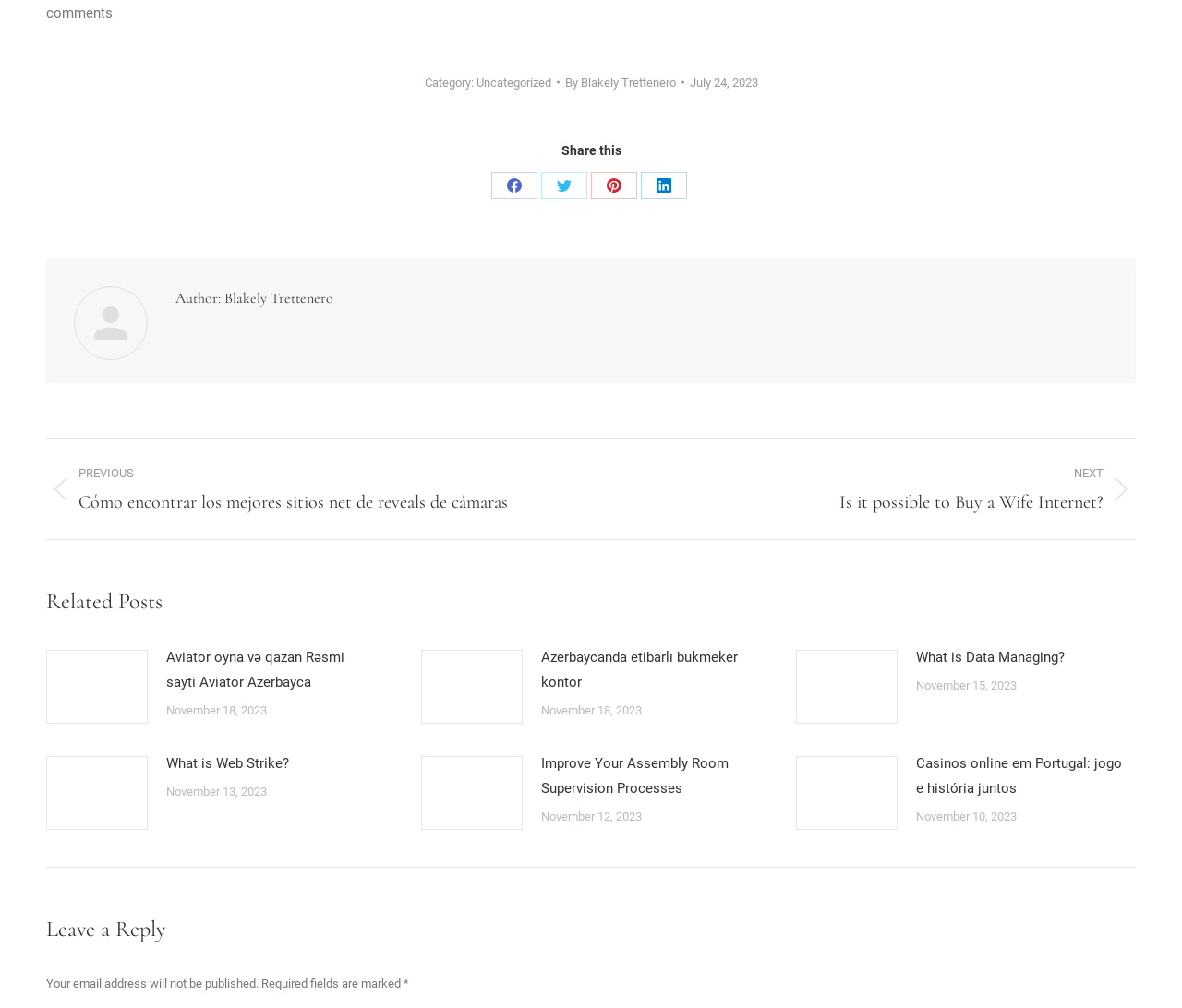What is the purpose of the 'Share this' section?
Deliver a detailed and extensive answer to the question.

I found the 'Share this' section, which contains links to share the post on Facebook, Twitter, Pinterest, and LinkedIn. This suggests that the purpose of this section is to allow users to share the post on various social media platforms.